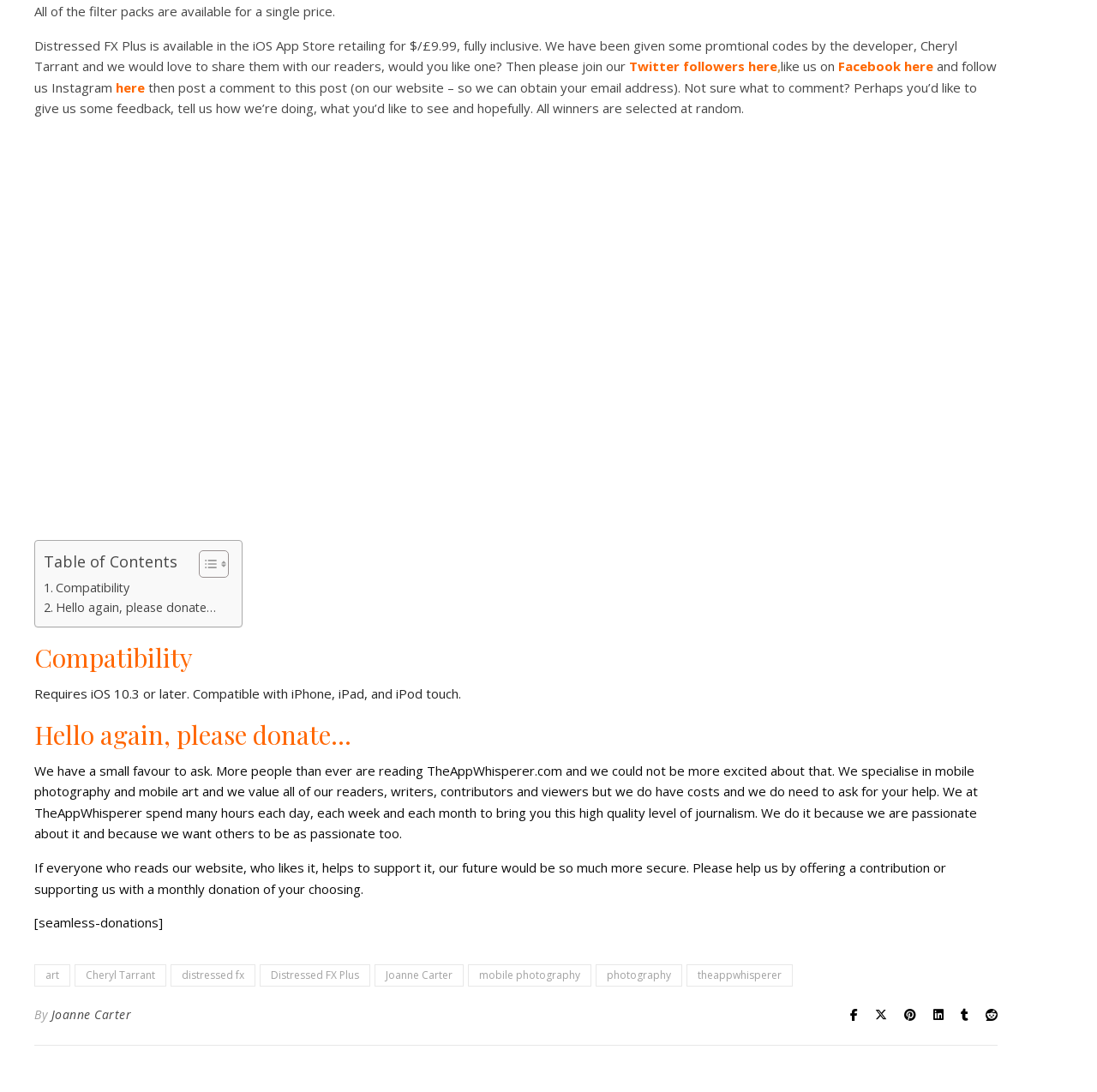Identify the bounding box coordinates of the region that needs to be clicked to carry out this instruction: "Click to join Twitter followers". Provide these coordinates as four float numbers ranging from 0 to 1, i.e., [left, top, right, bottom].

[0.573, 0.053, 0.712, 0.068]